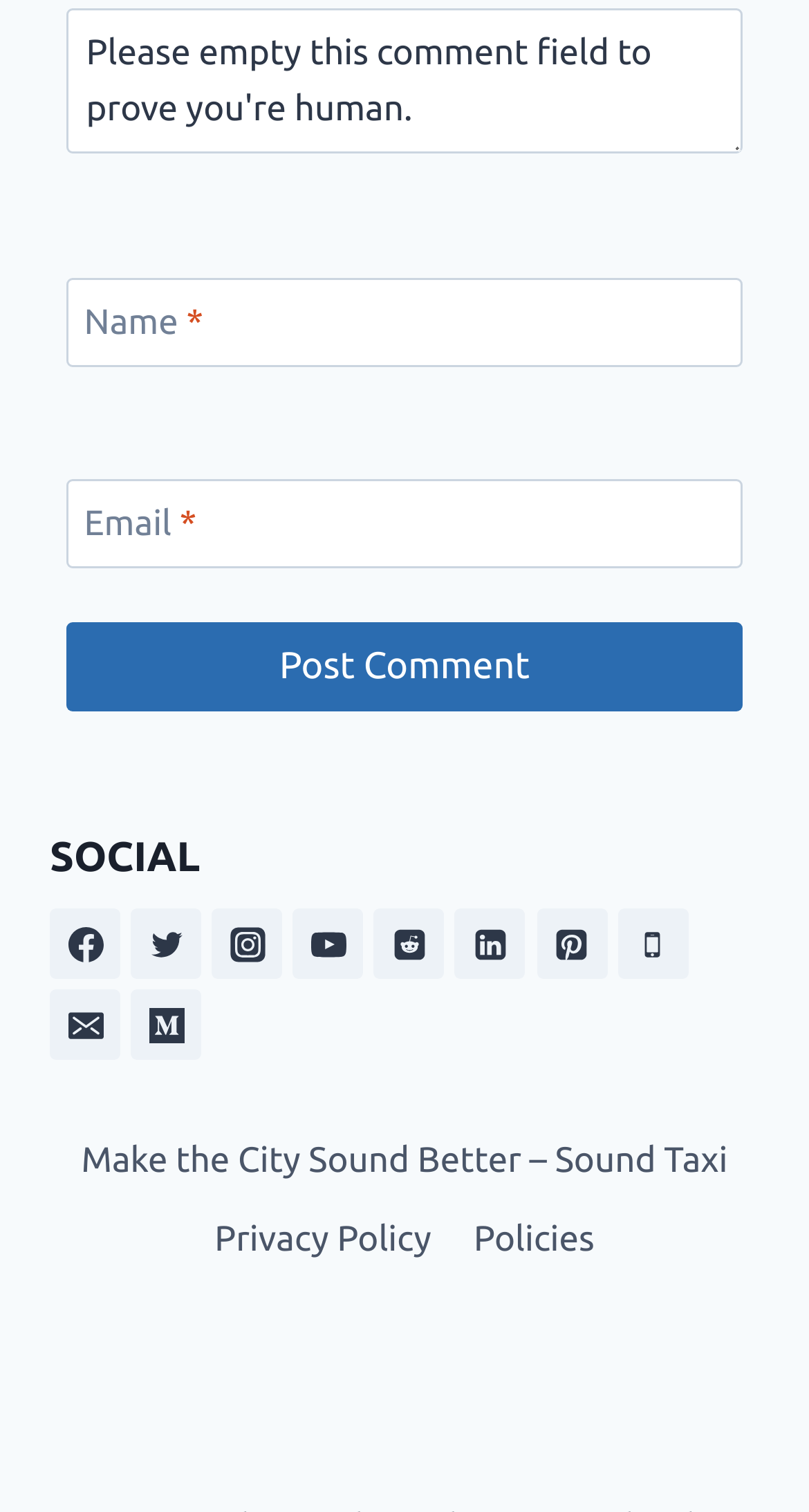Please determine the bounding box coordinates of the section I need to click to accomplish this instruction: "Click the Post Comment button".

[0.082, 0.411, 0.918, 0.47]